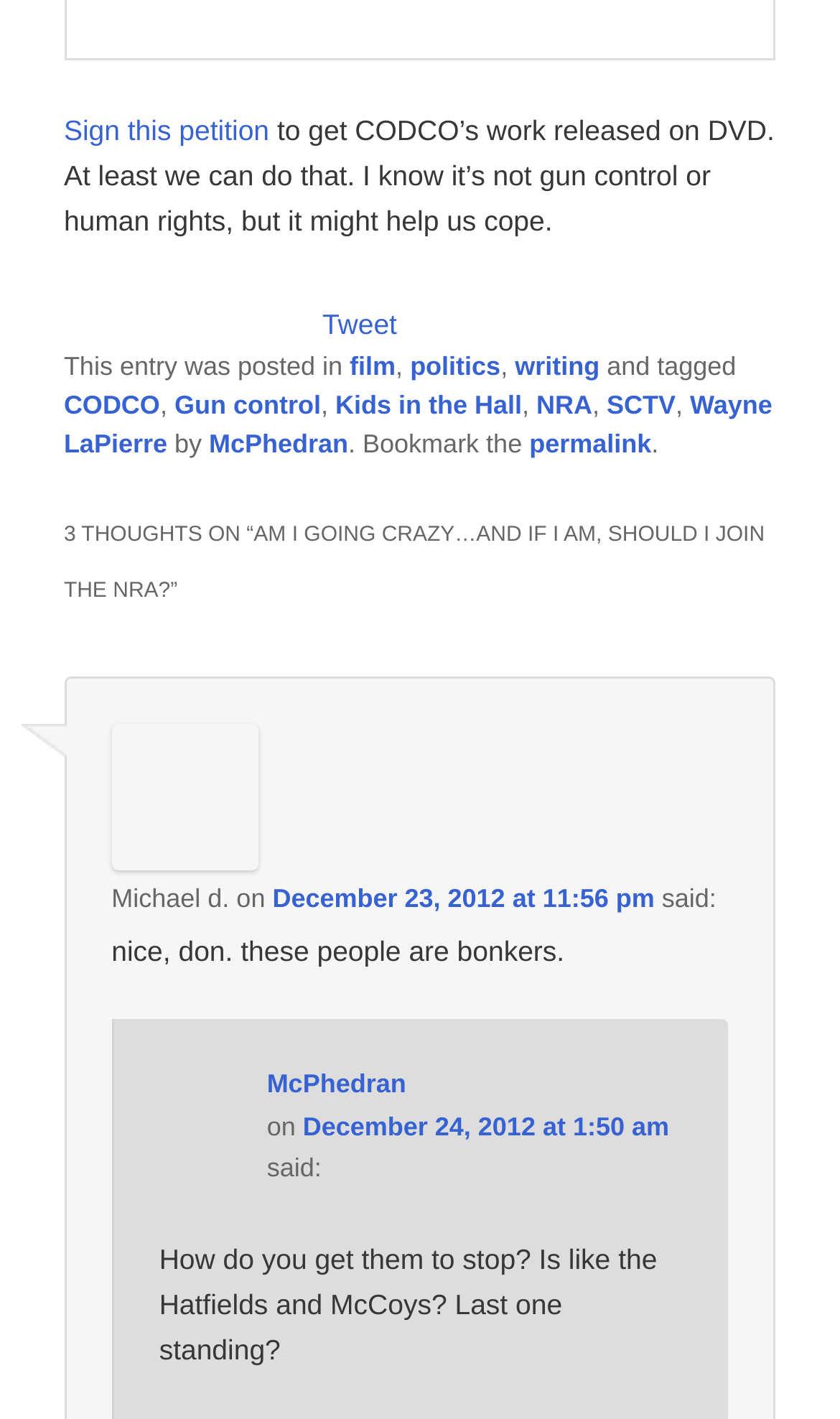Determine the bounding box coordinates of the clickable element to achieve the following action: 'Click the 'film' link'. Provide the coordinates as four float values between 0 and 1, formatted as [left, top, right, bottom].

[0.416, 0.248, 0.471, 0.269]